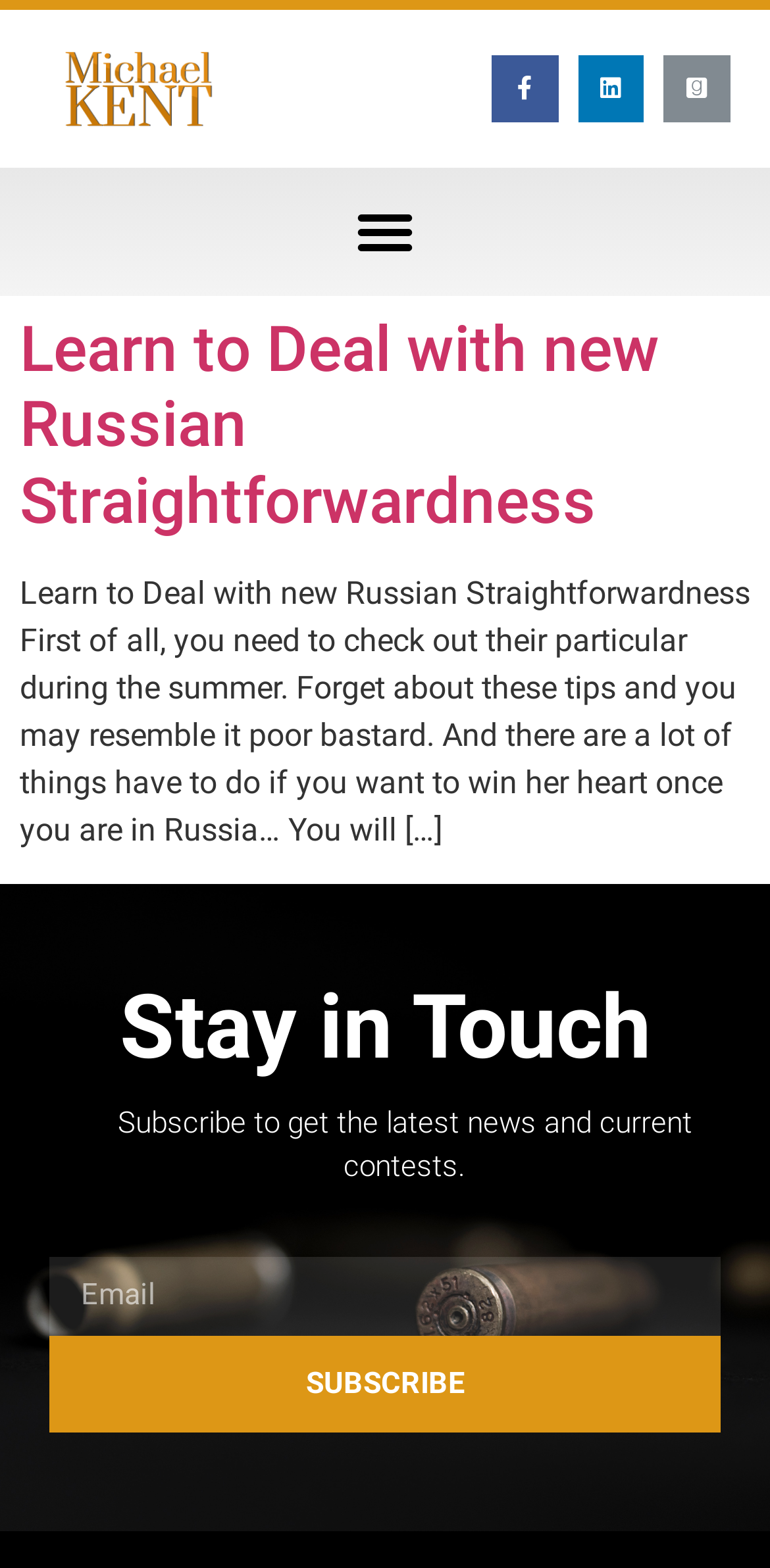What is the topic of the article?
Please use the image to provide a one-word or short phrase answer.

Russian dating